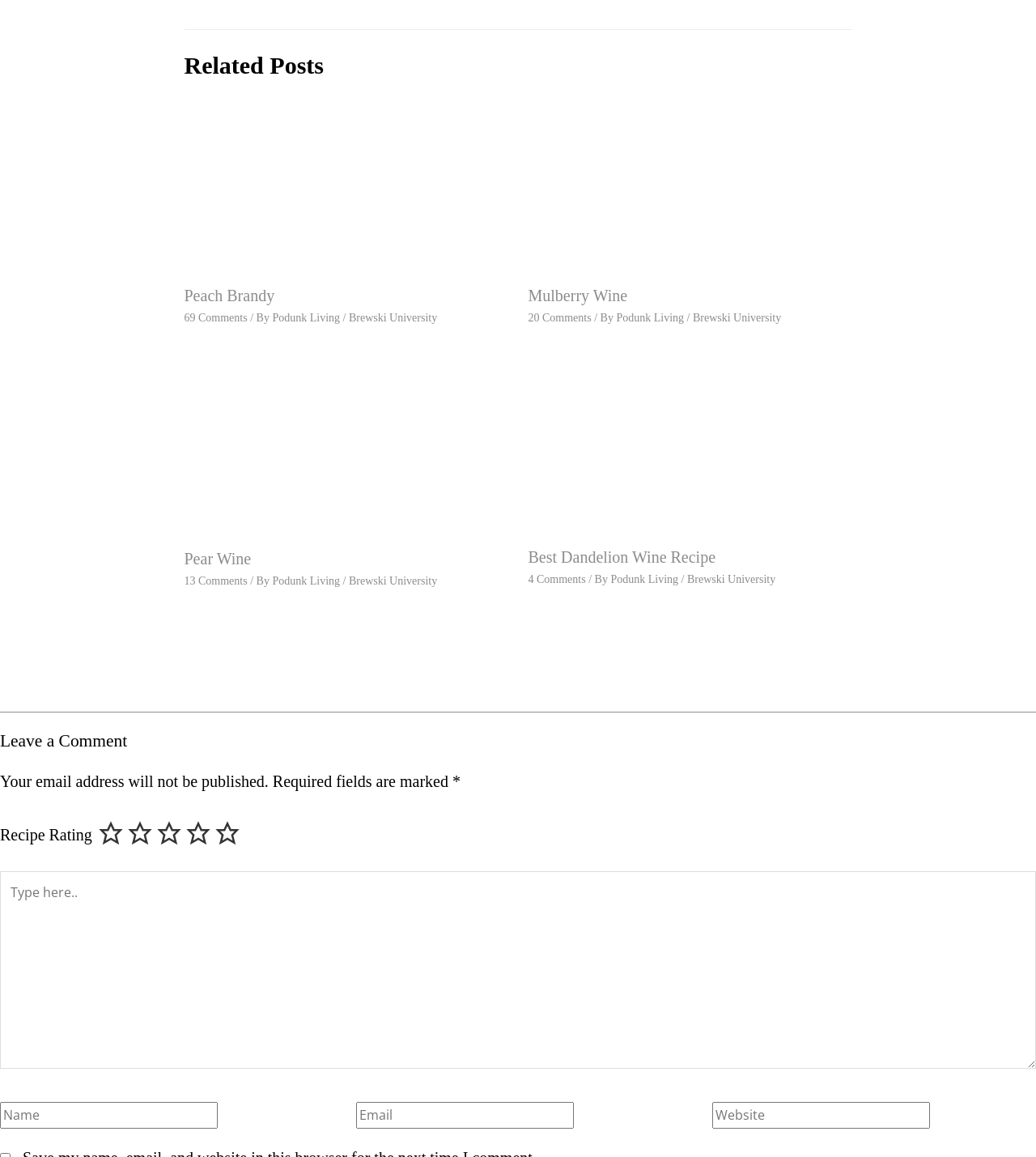What is the rating system for recipes on this webpage?
Refer to the screenshot and answer in one word or phrase.

1-5 stars